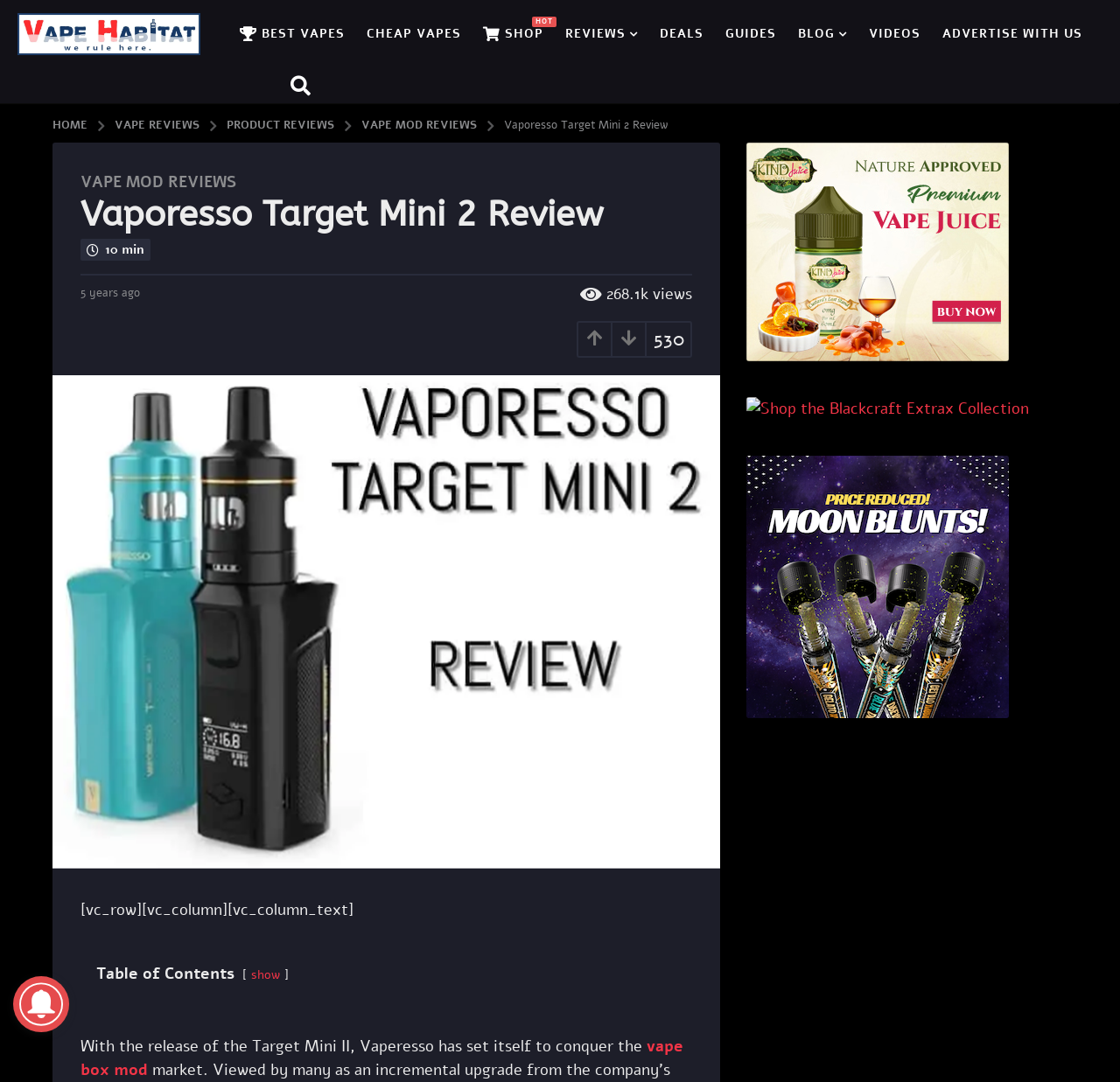Bounding box coordinates should be provided in the format (top-left x, top-left y, bottom-right x, bottom-right y) with all values between 0 and 1. Identify the bounding box for this UI element: Advertise With Us

[0.841, 0.015, 0.966, 0.048]